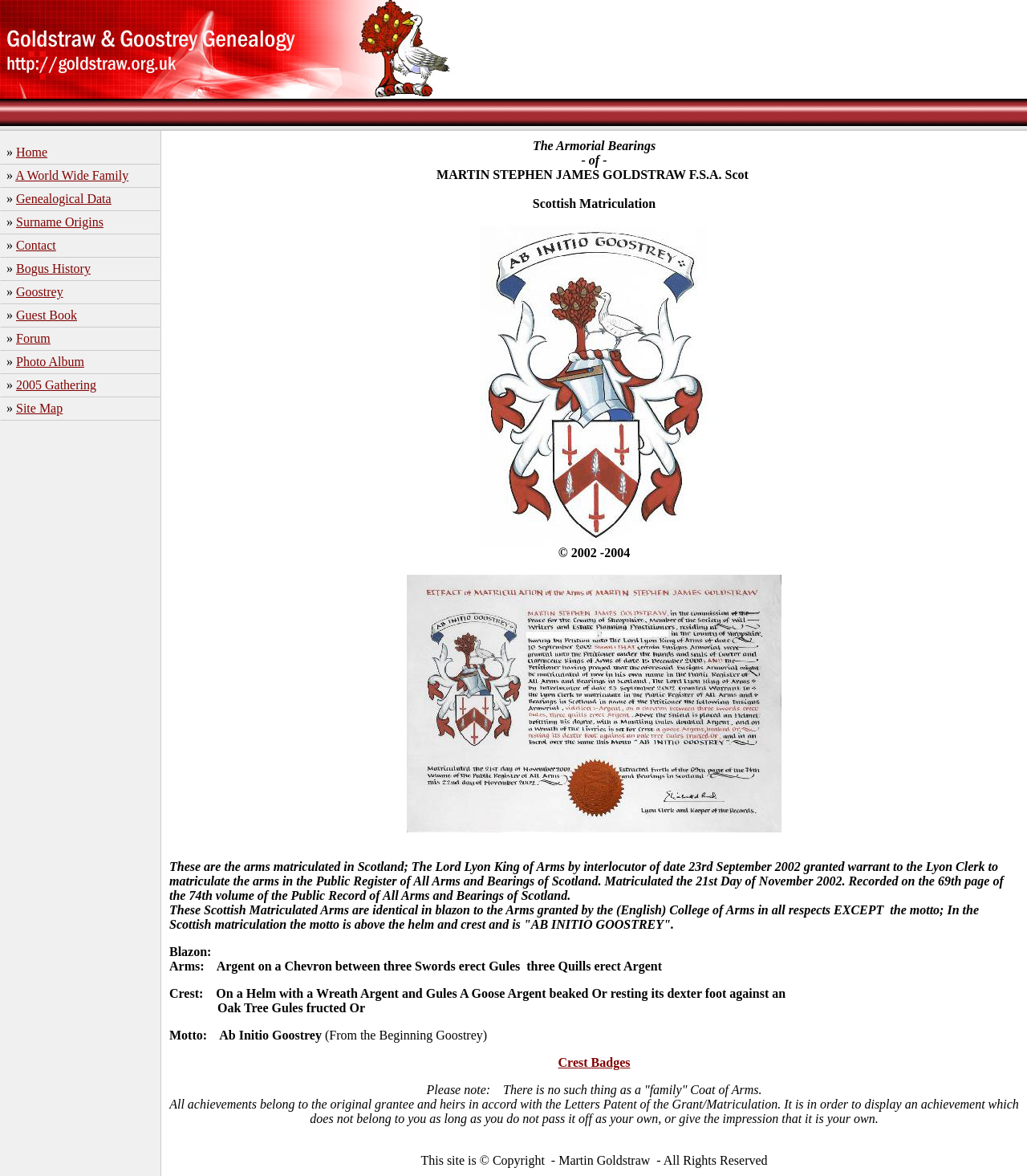Please specify the bounding box coordinates of the clickable section necessary to execute the following command: "click Home".

[0.016, 0.124, 0.046, 0.135]